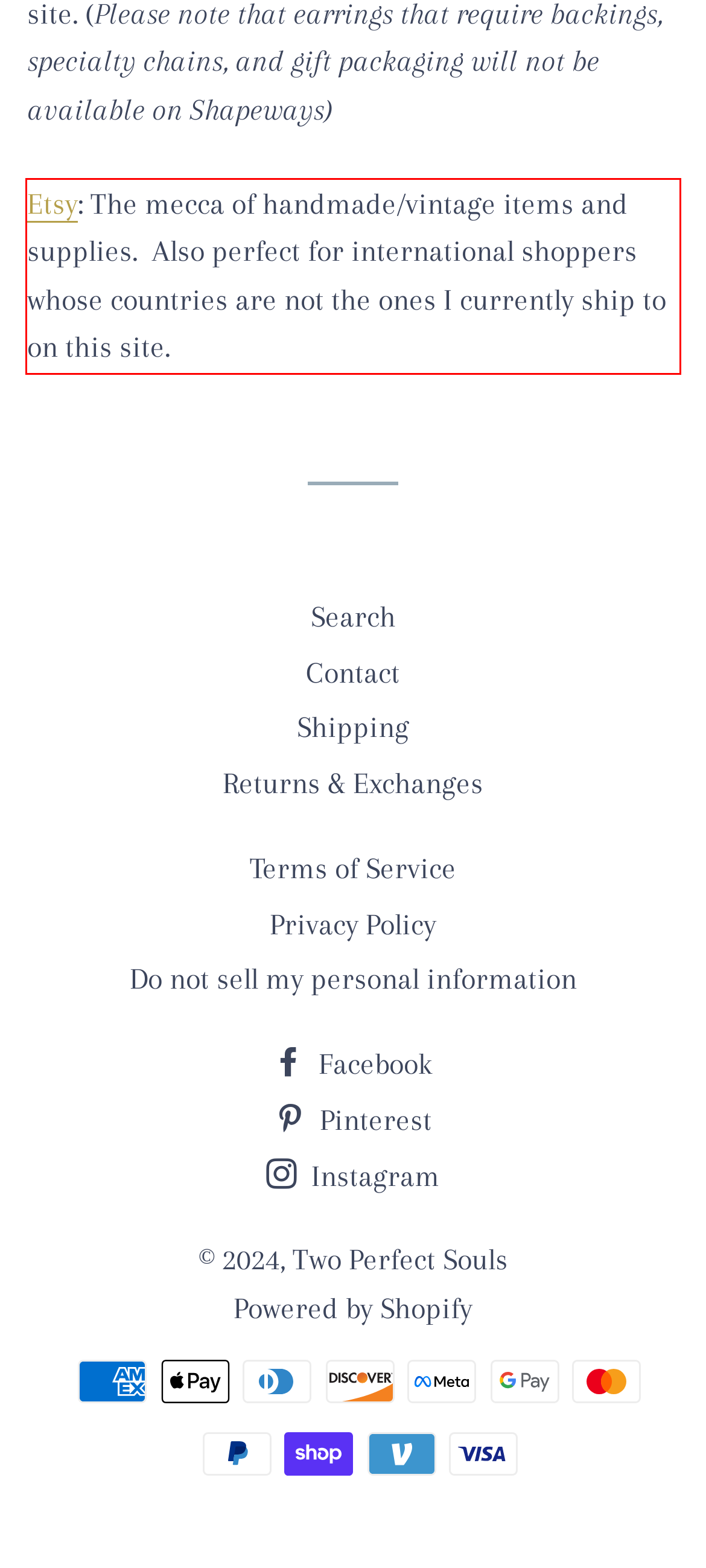You are provided with a screenshot of a webpage featuring a red rectangle bounding box. Extract the text content within this red bounding box using OCR.

Etsy: The mecca of handmade/vintage items and supplies. Also perfect for international shoppers whose countries are not the ones I currently ship to on this site.